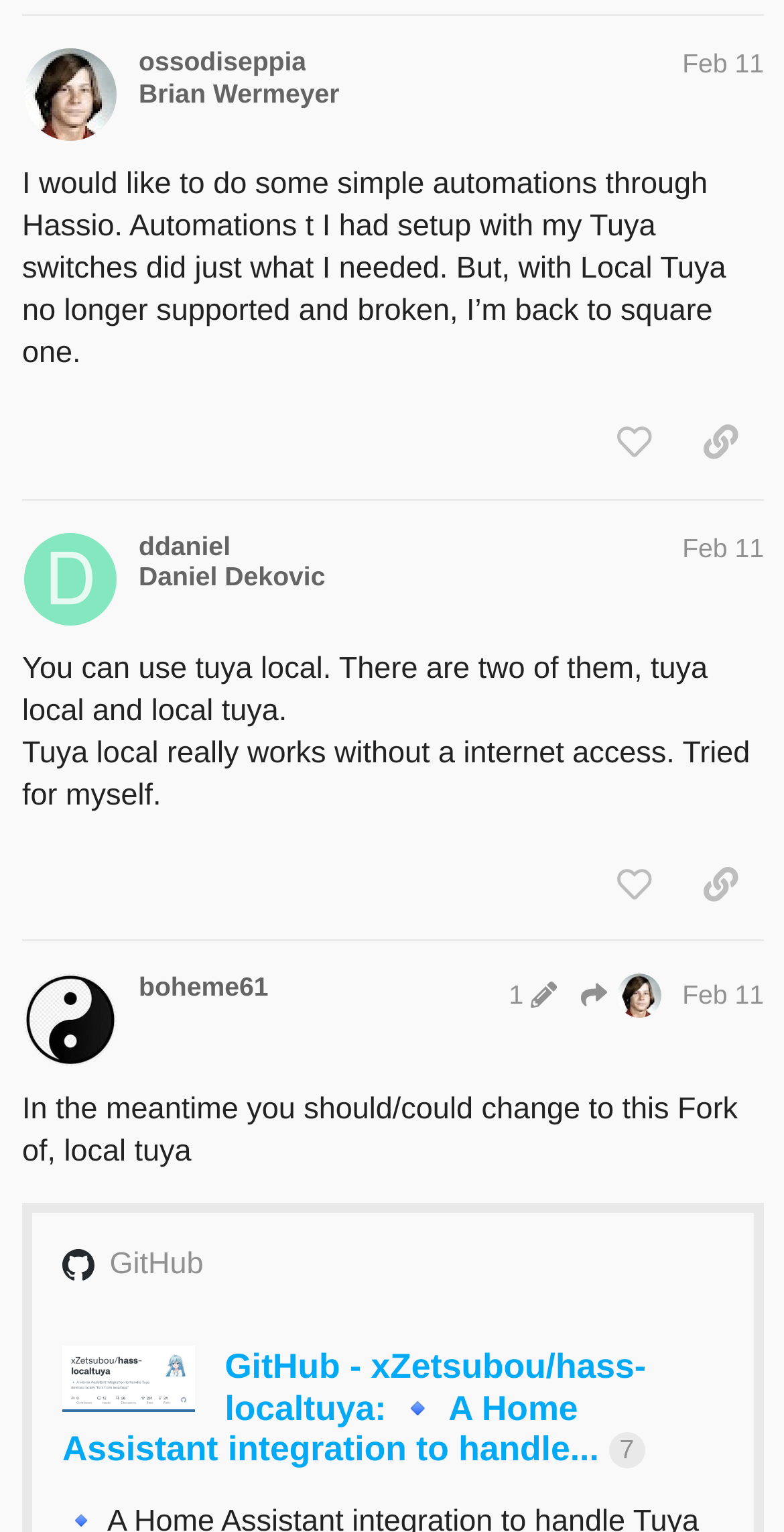Locate the bounding box coordinates of the element you need to click to accomplish the task described by this instruction: "Click the link to ossodiseppia's profile".

[0.177, 0.031, 0.391, 0.051]